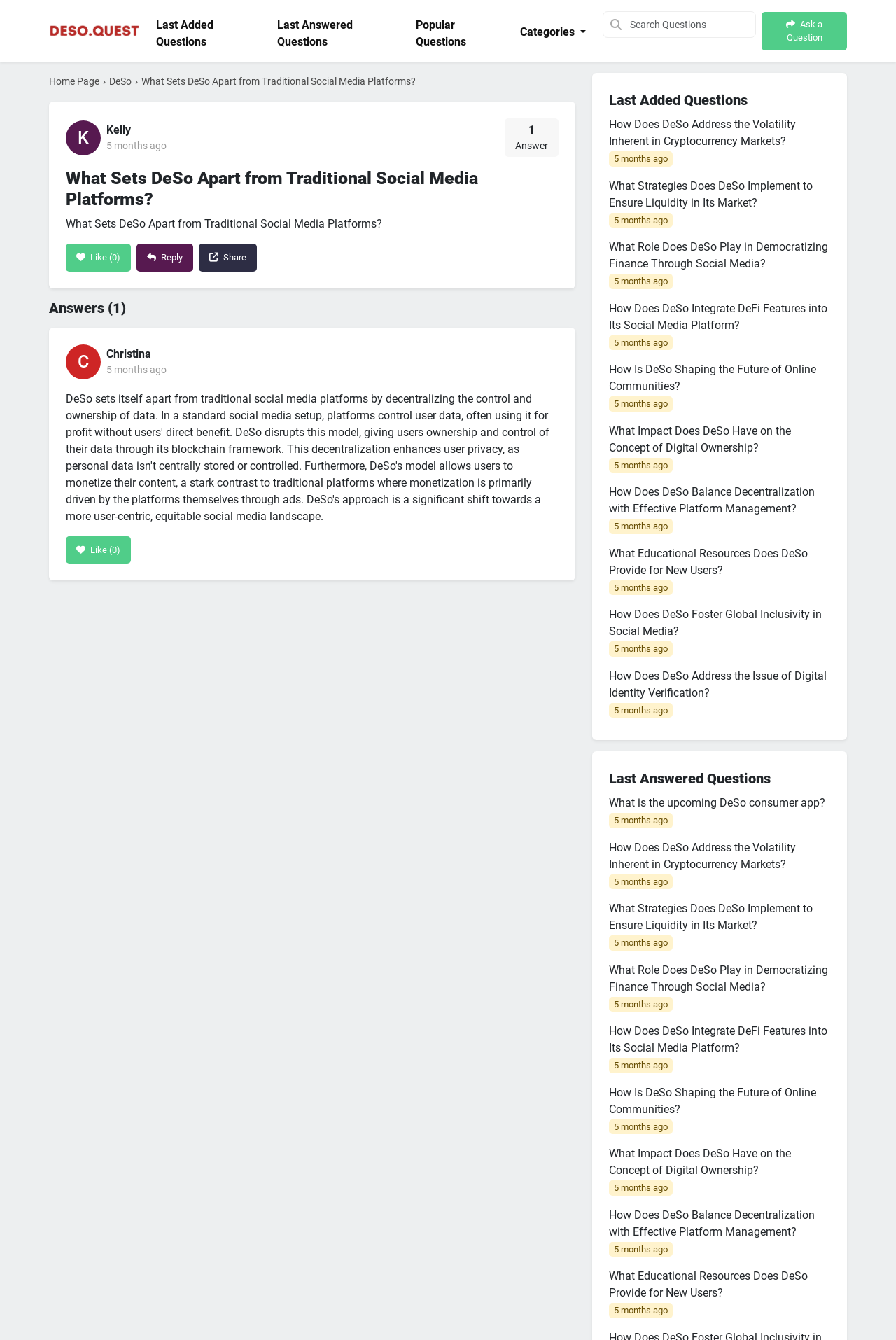Please determine the bounding box coordinates of the clickable area required to carry out the following instruction: "Go to 'Home Page'". The coordinates must be four float numbers between 0 and 1, represented as [left, top, right, bottom].

[0.055, 0.056, 0.111, 0.065]